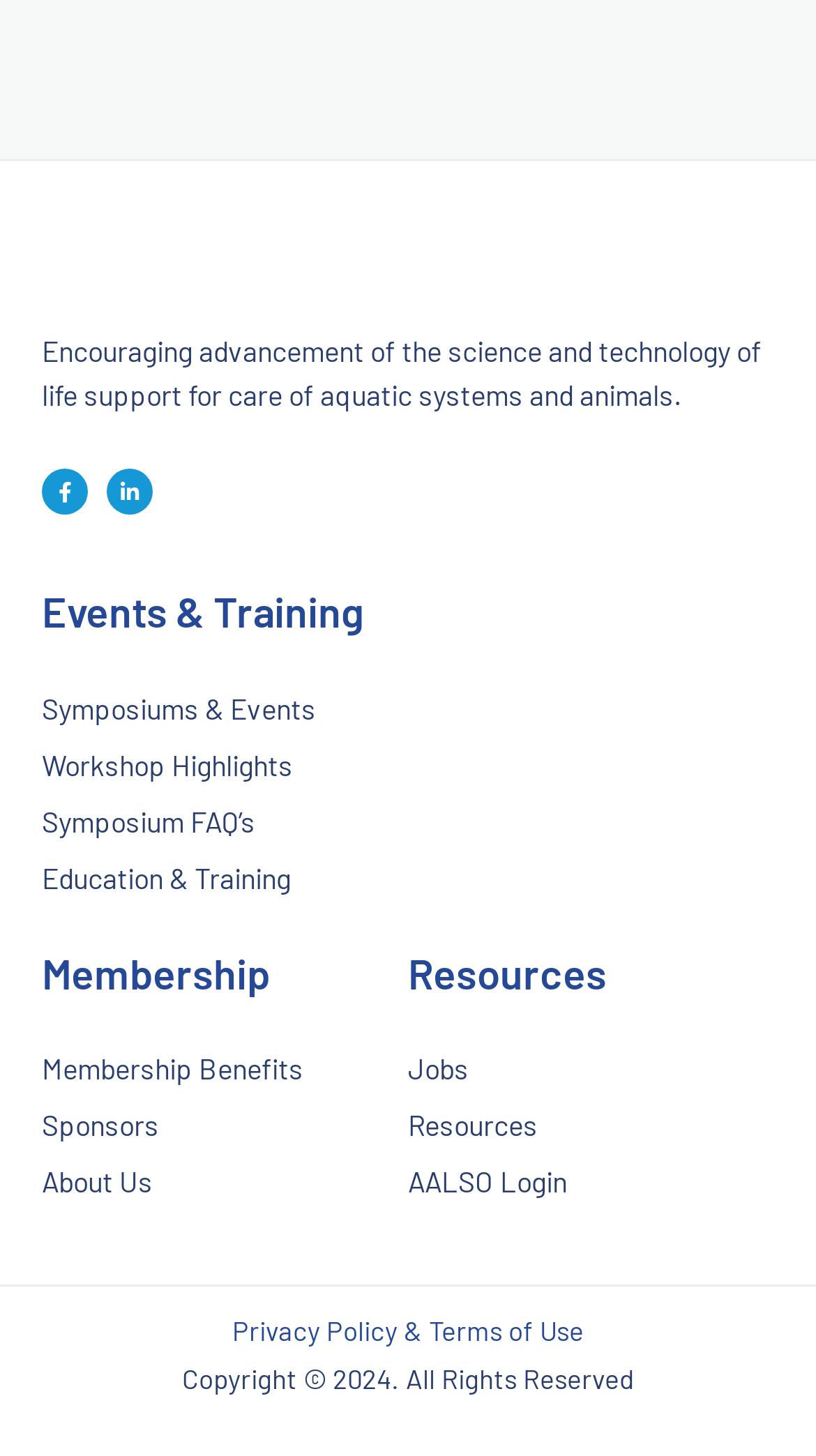How many categories are listed under Events & Training?
Please provide a comprehensive and detailed answer to the question.

Under the heading 'Events & Training', there are four links listed: 'Symposiums & Events', 'Workshop Highlights', 'Symposium FAQ’s', and 'Education & Training'. Therefore, there are four categories listed under Events & Training.